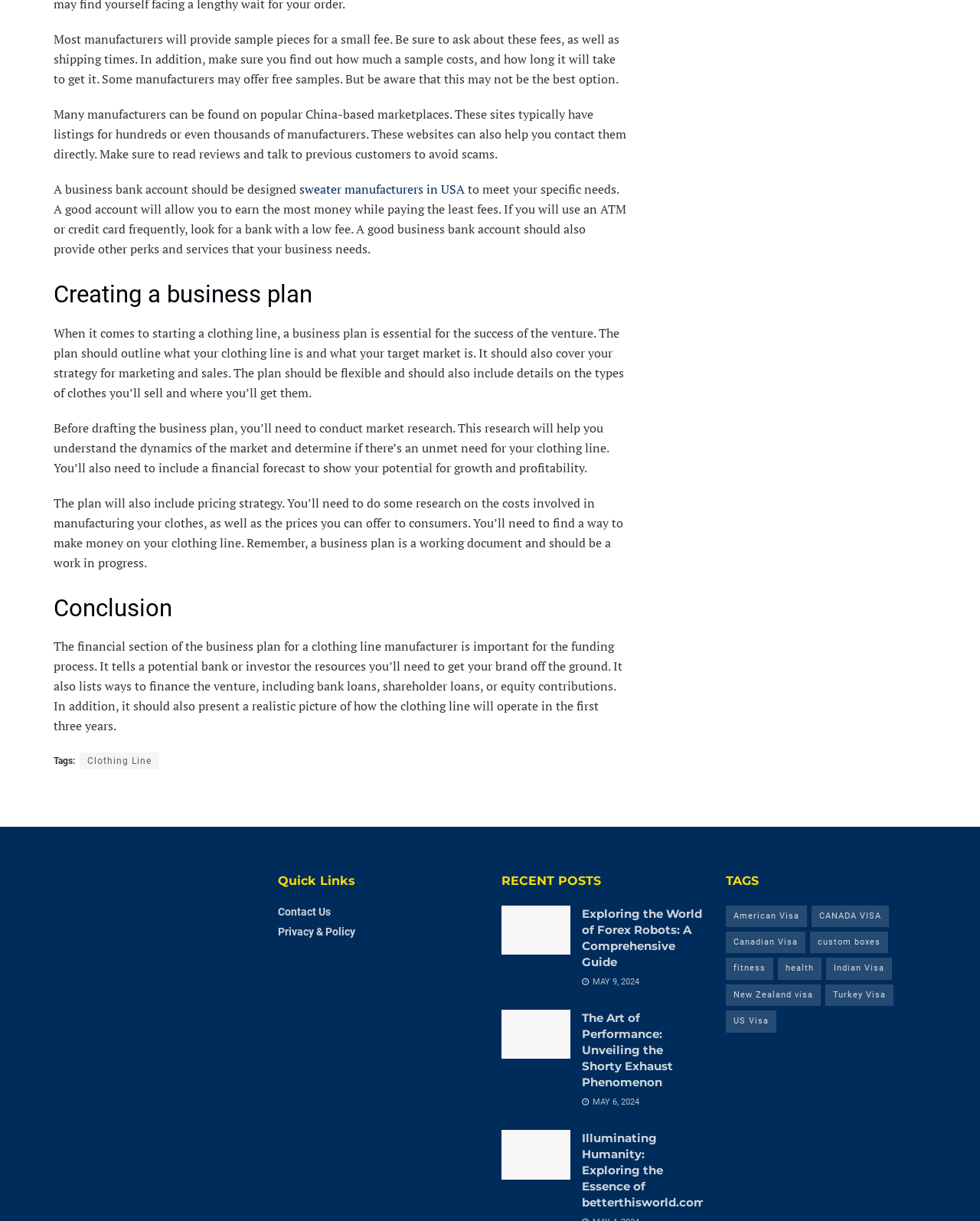Find the bounding box coordinates for the element described here: "sweater manufacturers in USA".

[0.305, 0.148, 0.474, 0.162]